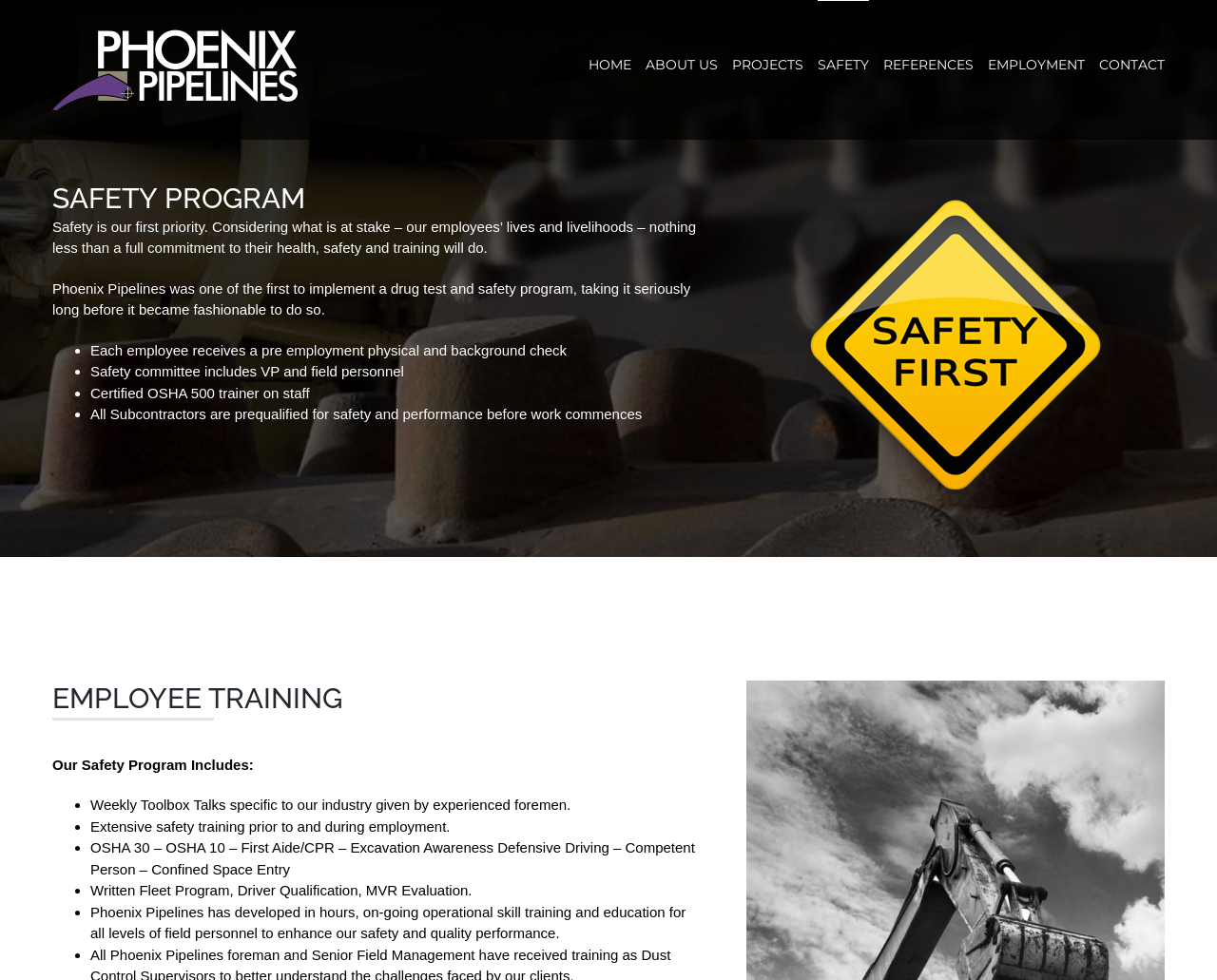Please pinpoint the bounding box coordinates for the region I should click to adhere to this instruction: "Click the HOME link".

[0.484, 0.0, 0.519, 0.131]